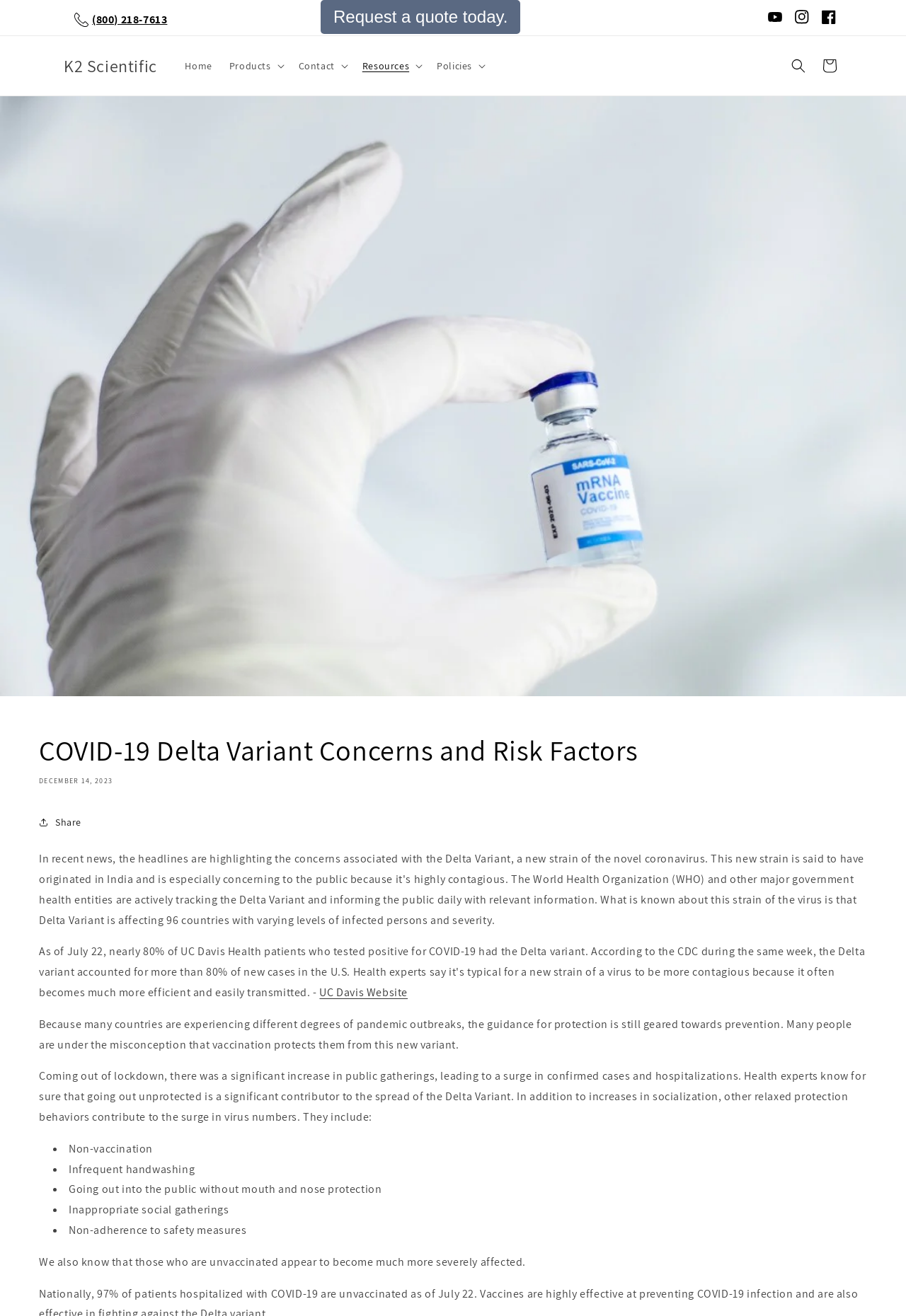Please identify the bounding box coordinates for the region that you need to click to follow this instruction: "Click the 'Request a quote today' button".

[0.354, 0.009, 0.575, 0.02]